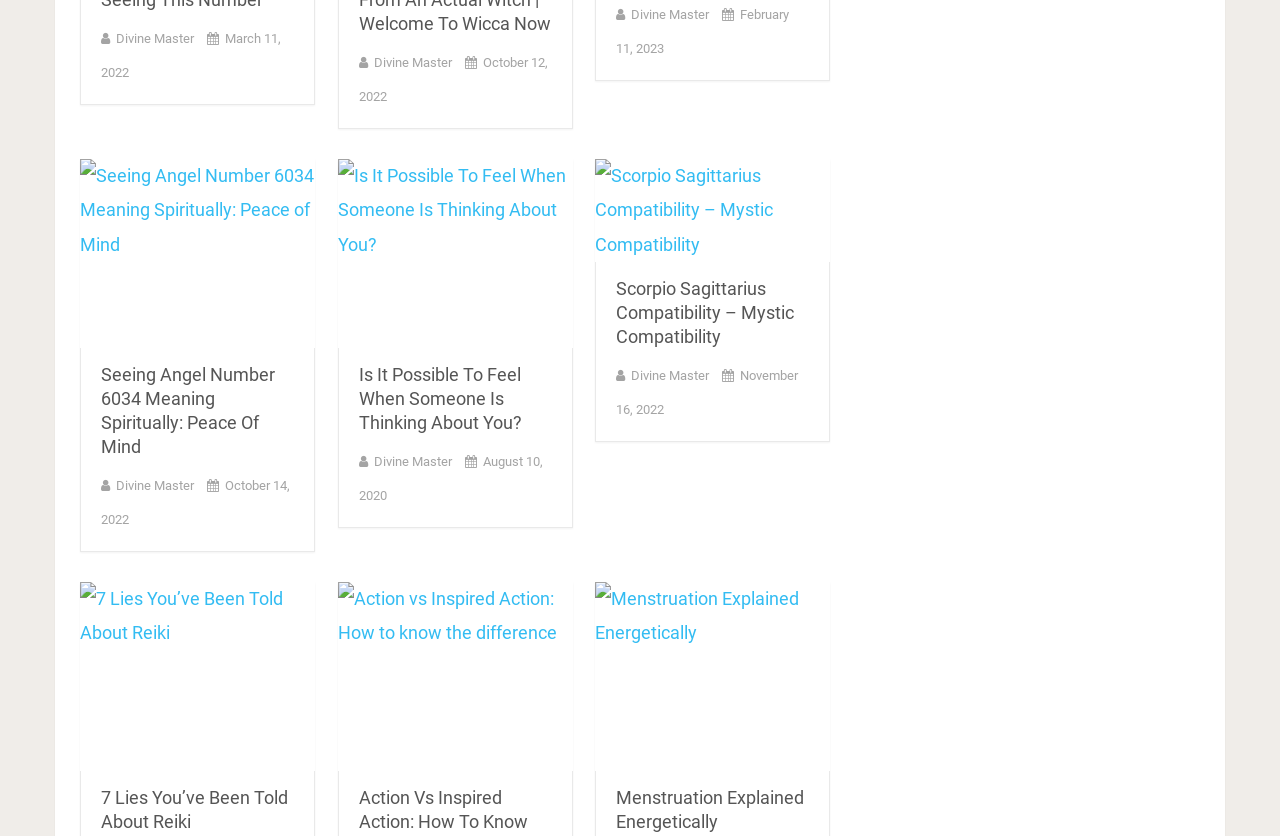Please determine the bounding box coordinates of the section I need to click to accomplish this instruction: "Read the article about Scorpio Sagittarius compatibility".

[0.465, 0.191, 0.649, 0.313]